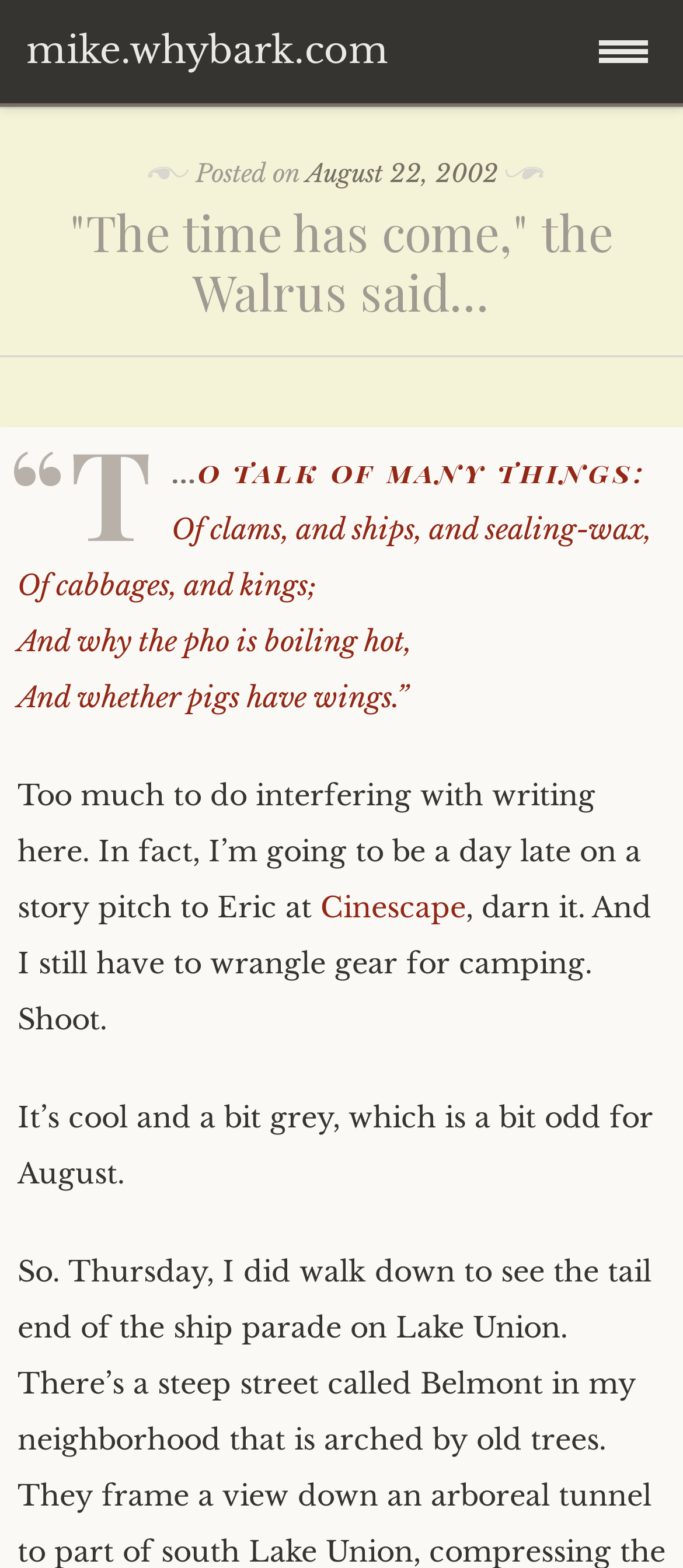Locate the bounding box of the user interface element based on this description: "August 22, 2002".

[0.448, 0.101, 0.73, 0.121]